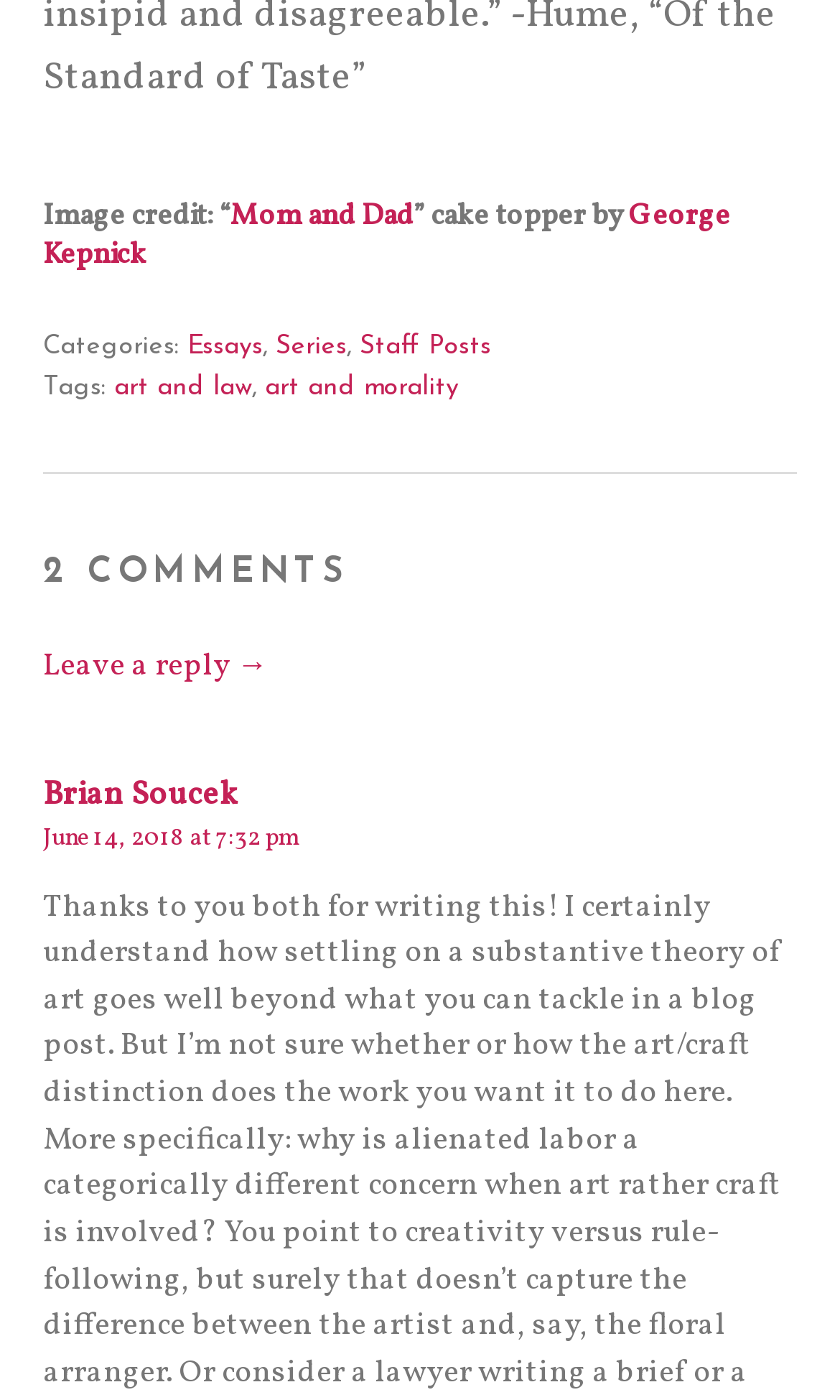Provide the bounding box coordinates of the section that needs to be clicked to accomplish the following instruction: "Leave a reply to the post."

[0.051, 0.46, 0.319, 0.491]